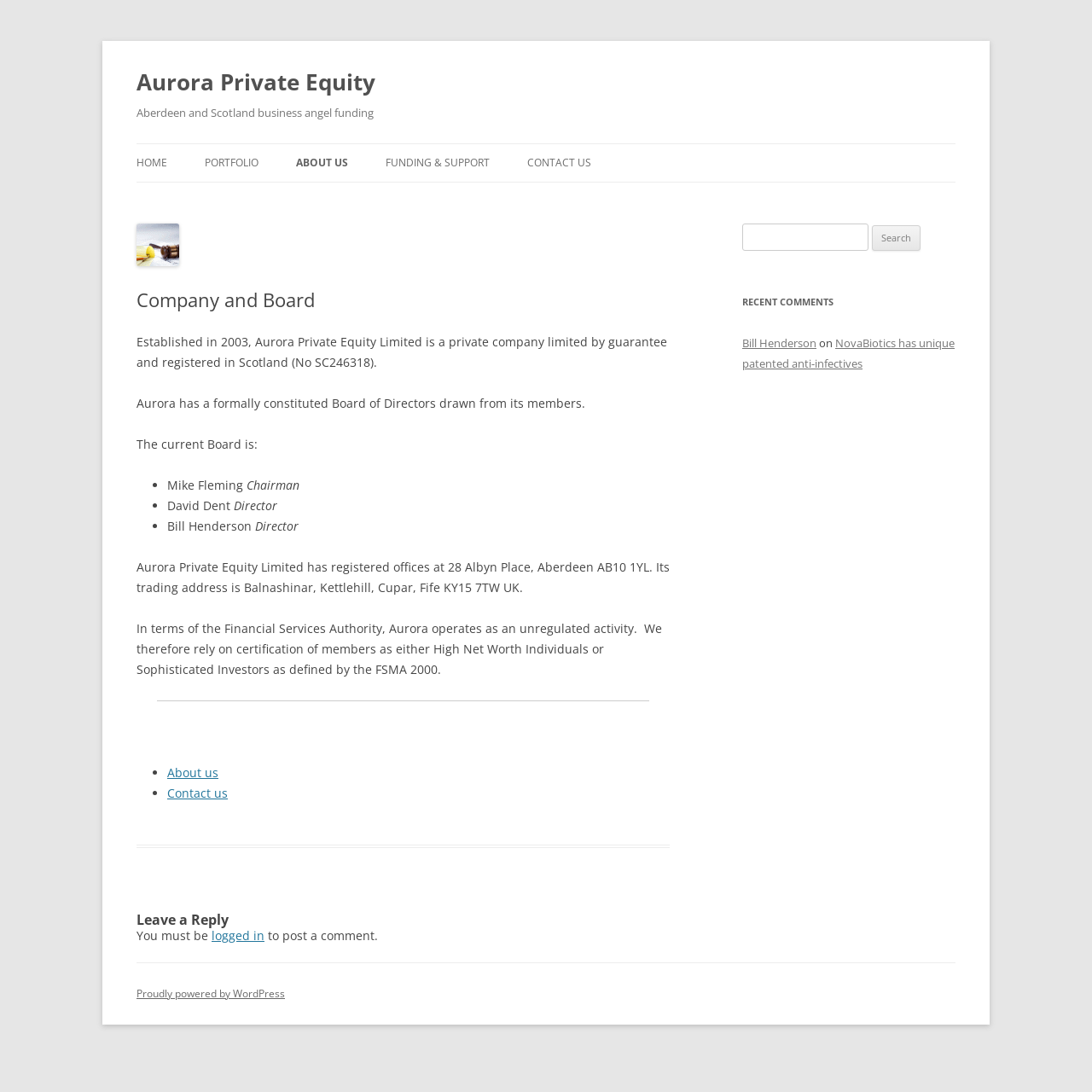Could you find the bounding box coordinates of the clickable area to complete this instruction: "Search for something"?

[0.68, 0.205, 0.795, 0.23]